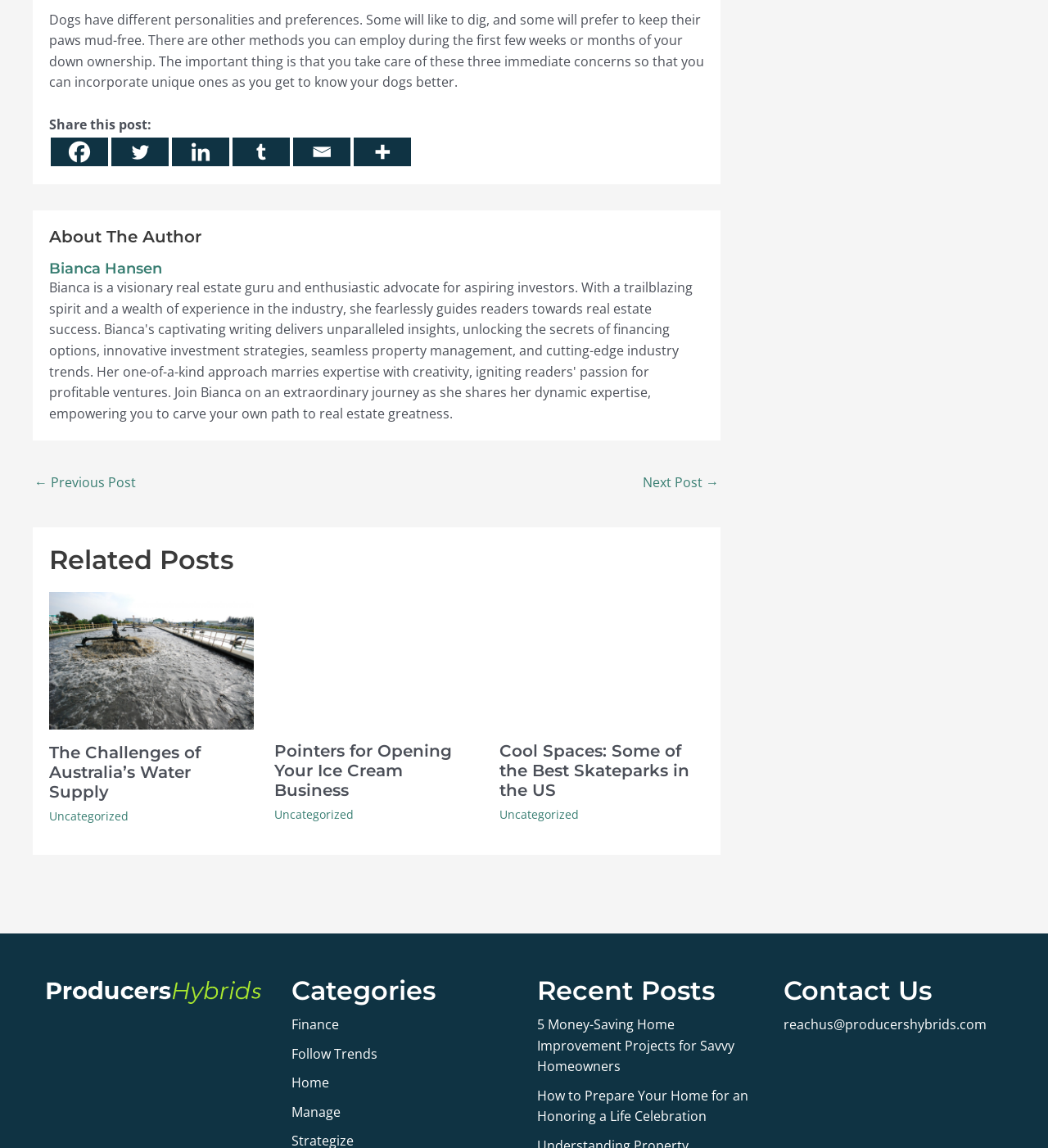Find the bounding box coordinates of the element to click in order to complete this instruction: "View the next post". The bounding box coordinates must be four float numbers between 0 and 1, denoted as [left, top, right, bottom].

[0.613, 0.408, 0.686, 0.435]